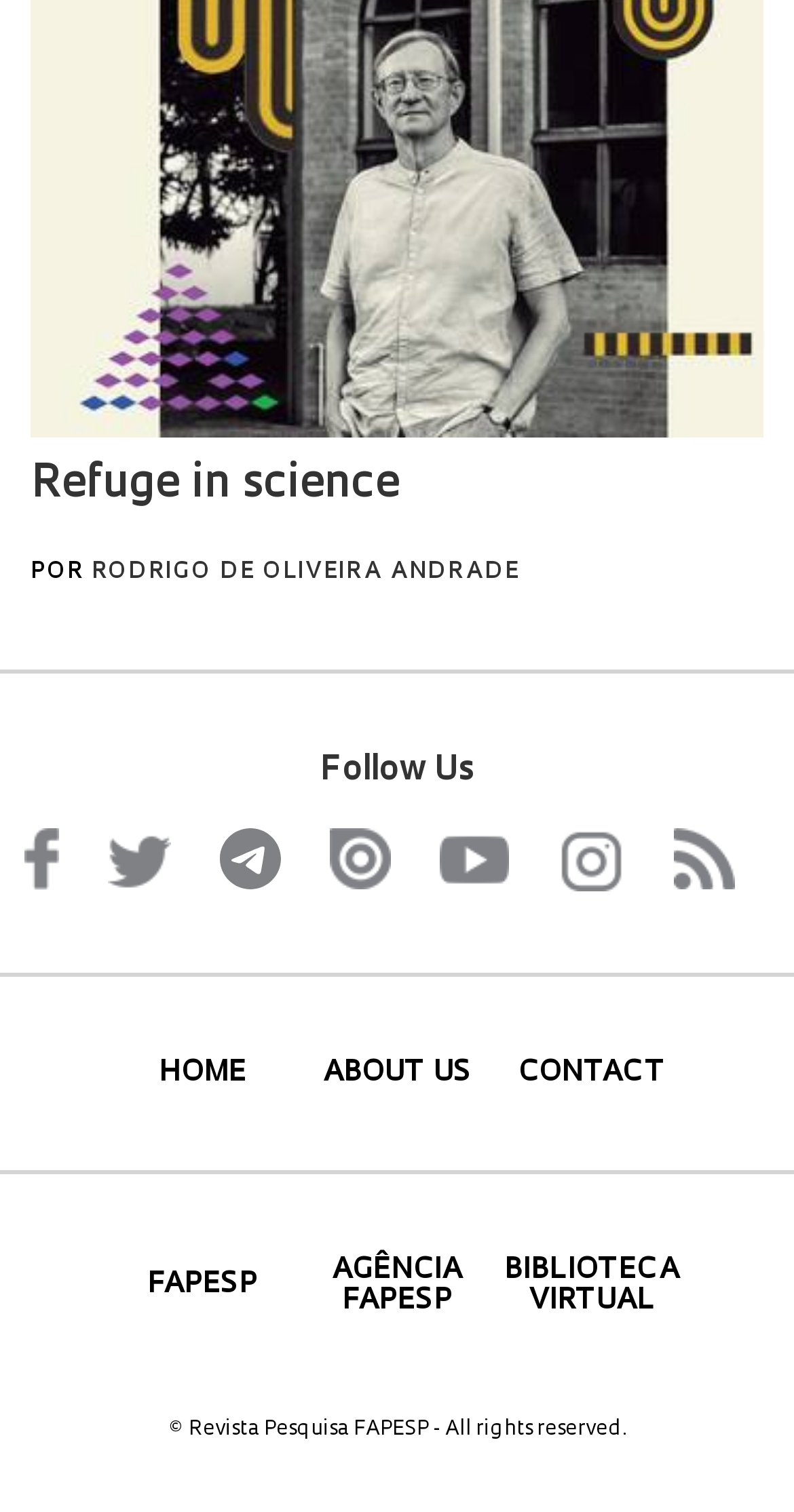Pinpoint the bounding box coordinates of the clickable element needed to complete the instruction: "Go to home page". The coordinates should be provided as four float numbers between 0 and 1: [left, top, right, bottom].

[0.135, 0.7, 0.375, 0.72]